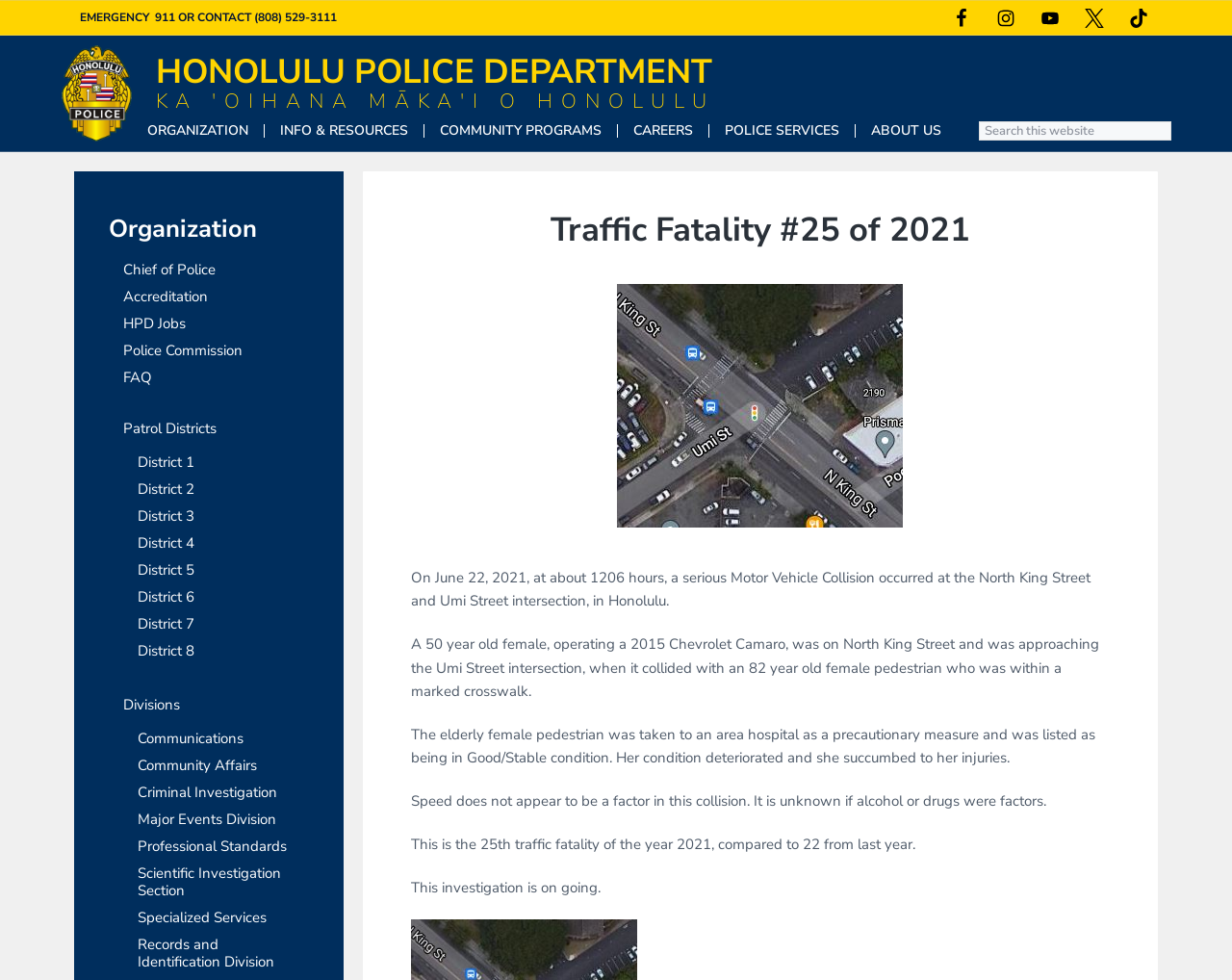Find the bounding box coordinates of the element you need to click on to perform this action: 'Search this website'. The coordinates should be represented by four float values between 0 and 1, in the format [left, top, right, bottom].

[0.795, 0.124, 0.951, 0.143]